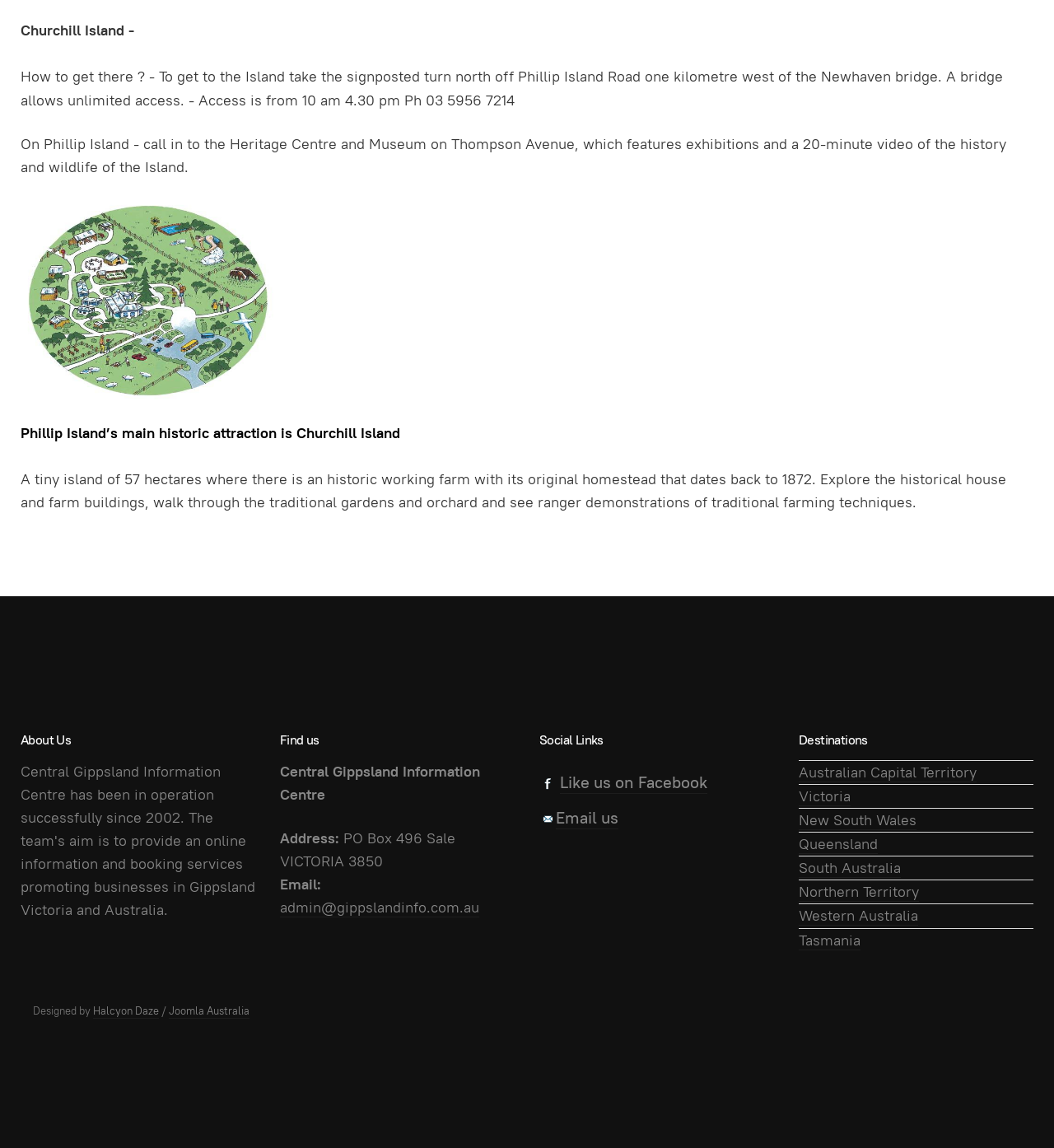Please identify the bounding box coordinates of the clickable region that I should interact with to perform the following instruction: "Find destinations in Victoria". The coordinates should be expressed as four float numbers between 0 and 1, i.e., [left, top, right, bottom].

[0.758, 0.685, 0.807, 0.702]